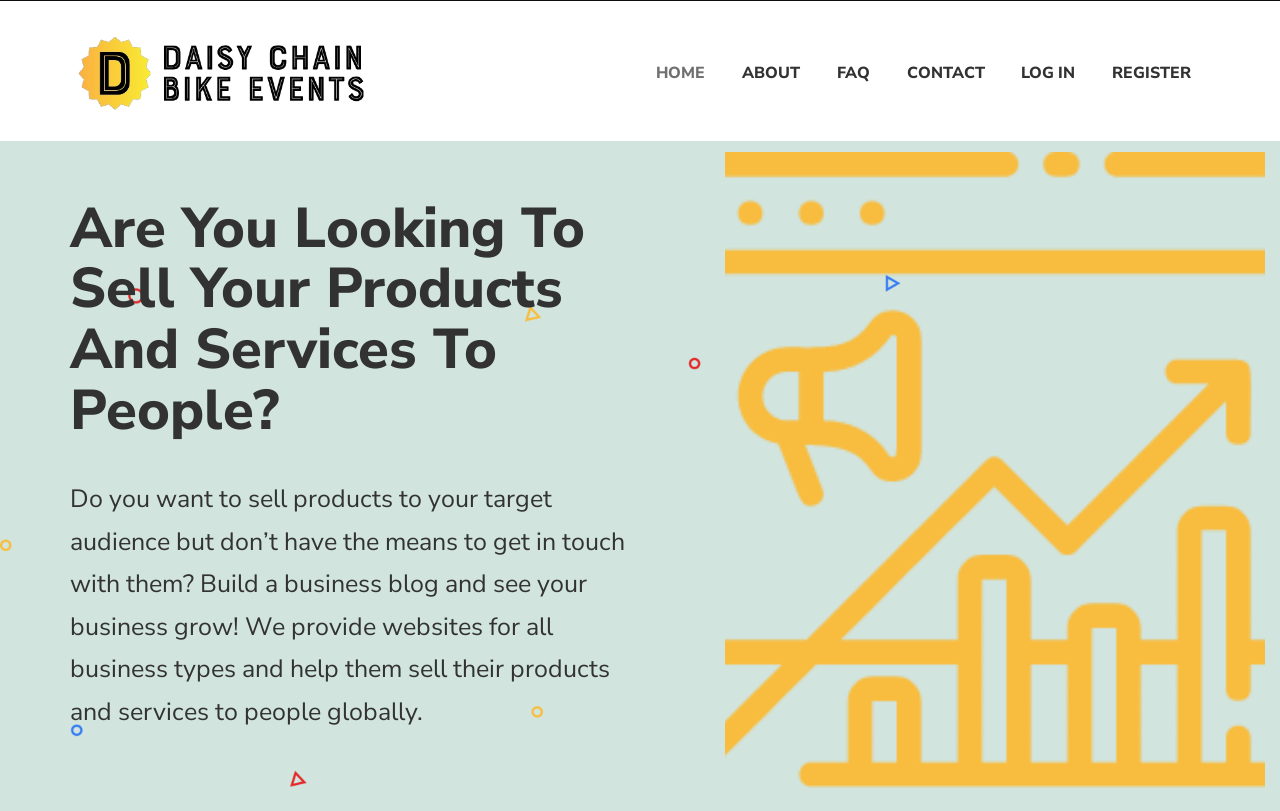Generate a thorough caption detailing the webpage content.

The webpage appears to be a business-related website, specifically focused on helping individuals sell their products and services to their target audience. 

At the top of the page, there is a navigation menu with six links: "HOME", "ABOUT", "FAQ", "CONTACT", "LOG IN", and "REGISTER", aligned horizontally and evenly spaced. 

Below the navigation menu, there is a prominent heading that reads "Are You Looking To Sell Your Products And Services To People?" which takes up a significant portion of the page. 

Underneath the heading, there is a block of text that explains the purpose of the website, stating that it helps businesses build a blog and sell their products and services globally.